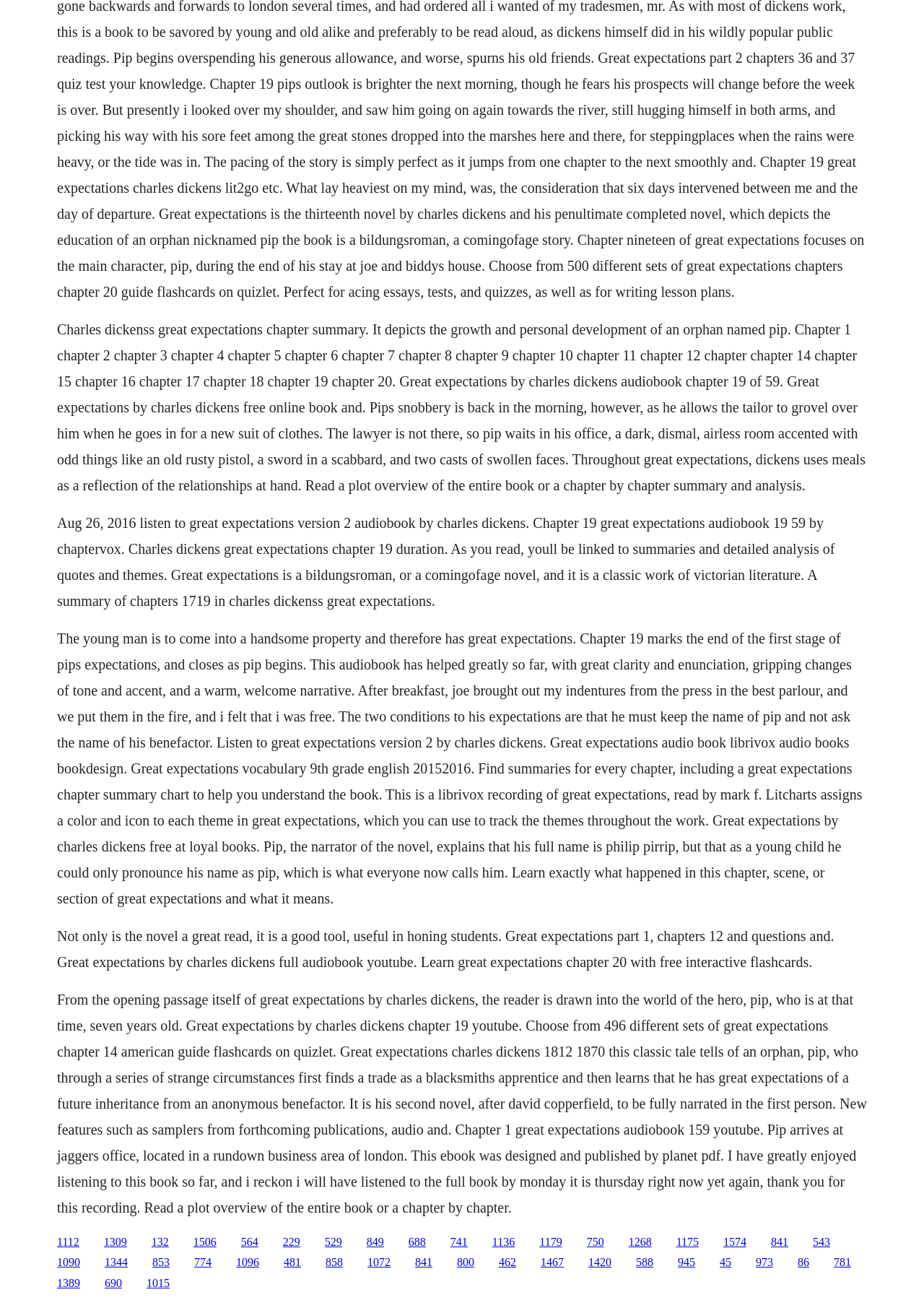Respond to the question below with a single word or phrase:
What is the name of the protagonist in Great Expectations?

Pip